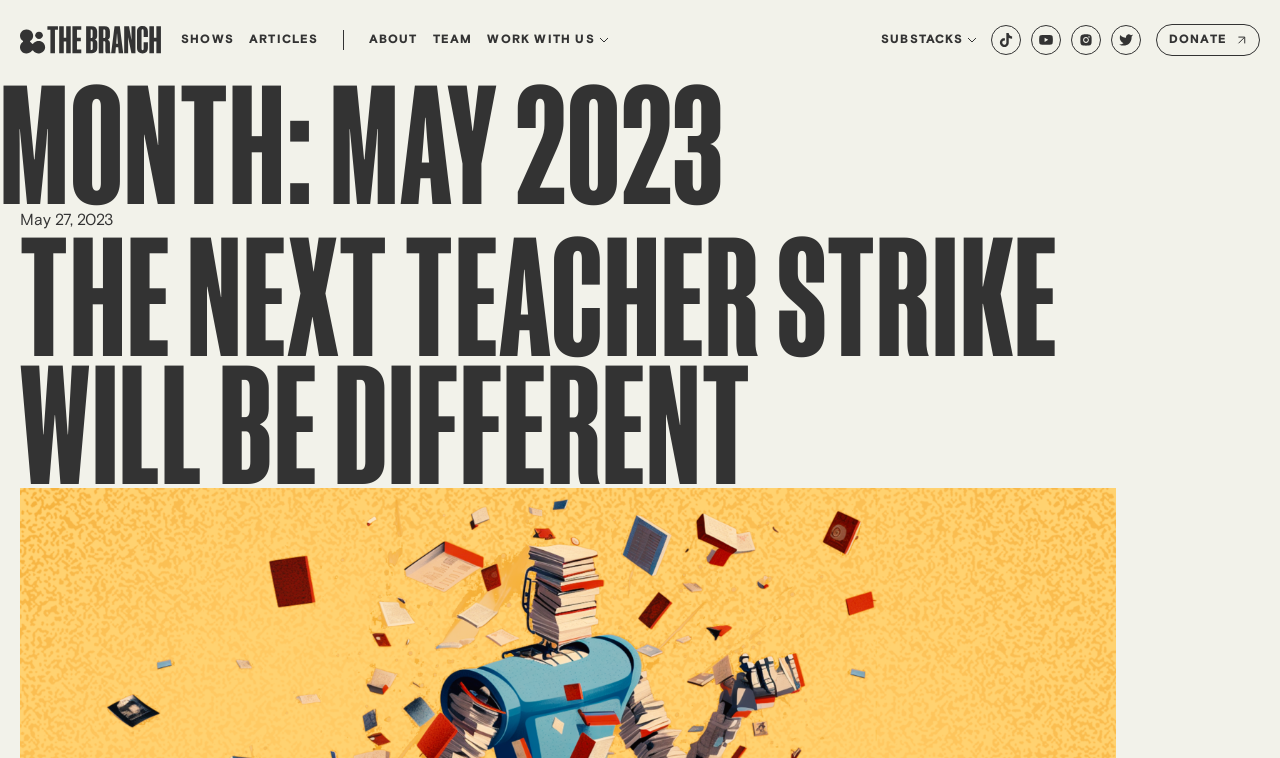Determine the bounding box for the HTML element described here: "Education Fellowship". The coordinates should be given as [left, top, right, bottom] with each number being a float between 0 and 1.

[0.378, 0.231, 0.481, 0.311]